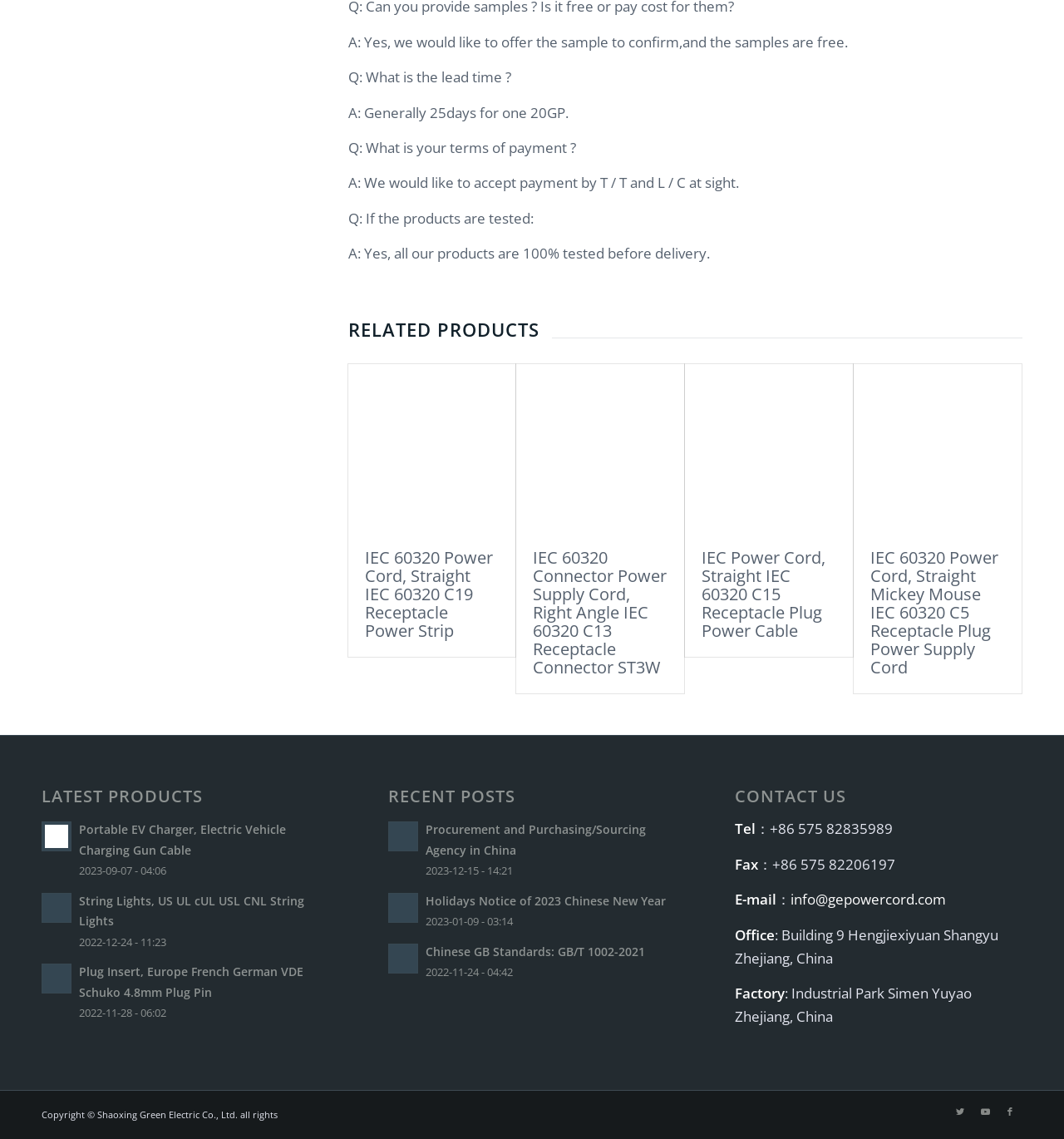Can you specify the bounding box coordinates for the region that should be clicked to fulfill this instruction: "View IEC C60320 C19 Connector ST6 product details".

[0.327, 0.105, 0.485, 0.253]